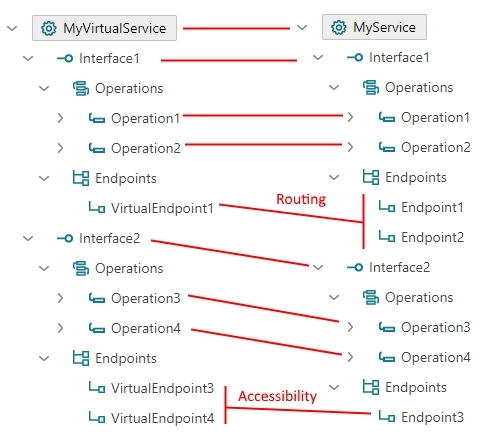Describe the important features and context of the image with as much detail as possible.

The image illustrates the structure of a virtual service setup, highlighting the relationships between different interfaces, operations, and endpoints involved in service virtualization. At the top, the diagram distinguishes between two primary components: **MyVirtualService** and **MyService**, both containing their respective interfaces (Interface1 and Interface2).

Under each interface, various operations are listed, such as Operation1 and Operation2, which relate to their corresponding endpoints. The image emphasizes the routing mechanism through virtual endpoints (like VirtualEndpoint1 and VirtualEndpoint3) that facilitate message handling between the virtual and business services without requiring direct endpoint mapping. 

Key annotations within the diagram indicate important concepts such as "Routing" and "Accessibility," signifying that virtual endpoints can be configured with unique addresses and requirements, thereby enhancing service accessibility for consumer applications. This visual representation effectively communicates how a virtual service can streamline interactions with backend services while allowing flexibility in endpoint management.